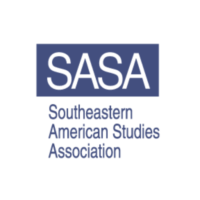What is the background color of the logo?
Please provide a comprehensive answer based on the information in the image.

The logo is set against a white background, which provides a striking contrast that enhances its readability and visual appeal.